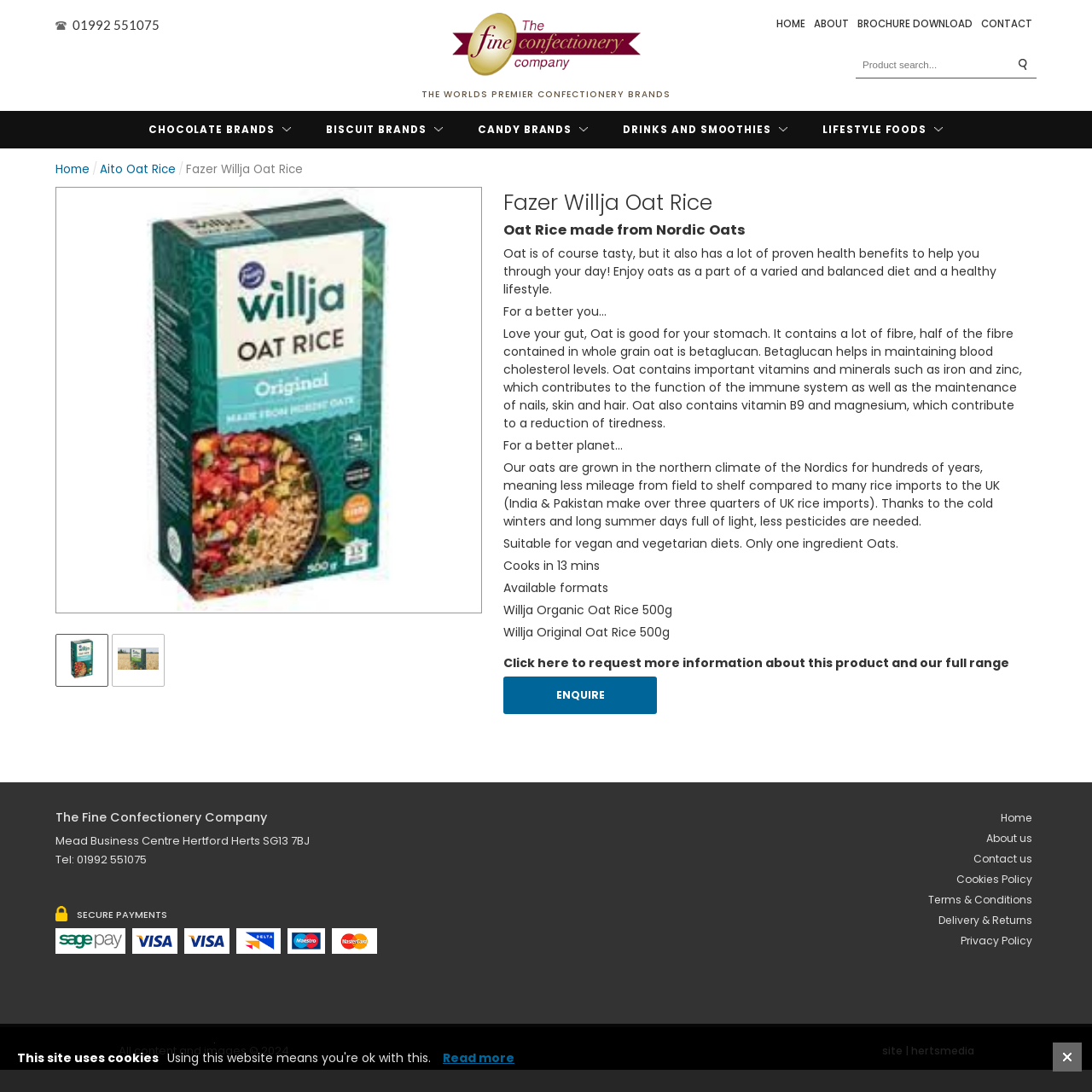Respond to the following query with just one word or a short phrase: 
What is the format of Willja Organic Oat Rice?

500g